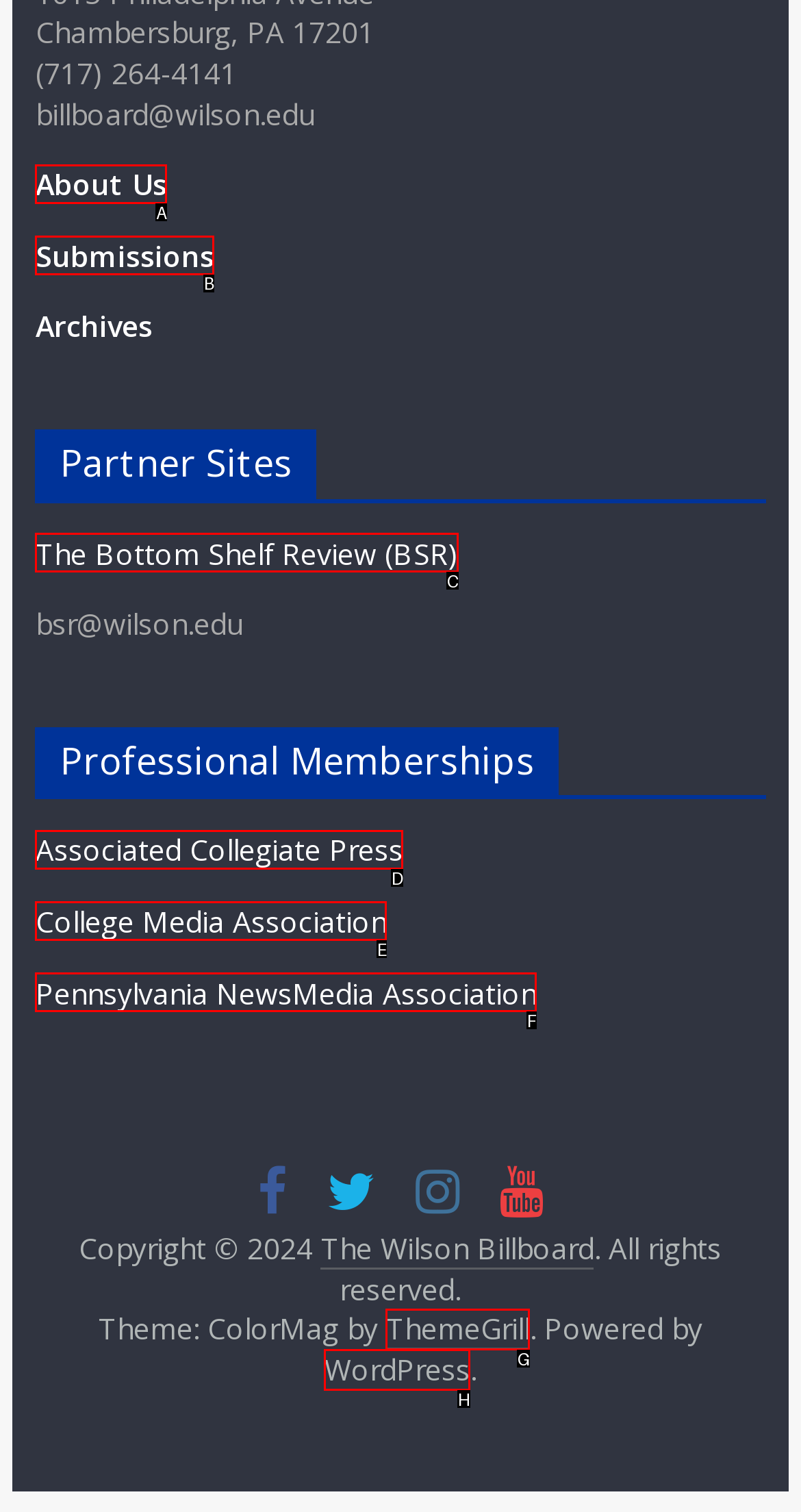Match the description: About Us to the appropriate HTML element. Respond with the letter of your selected option.

A